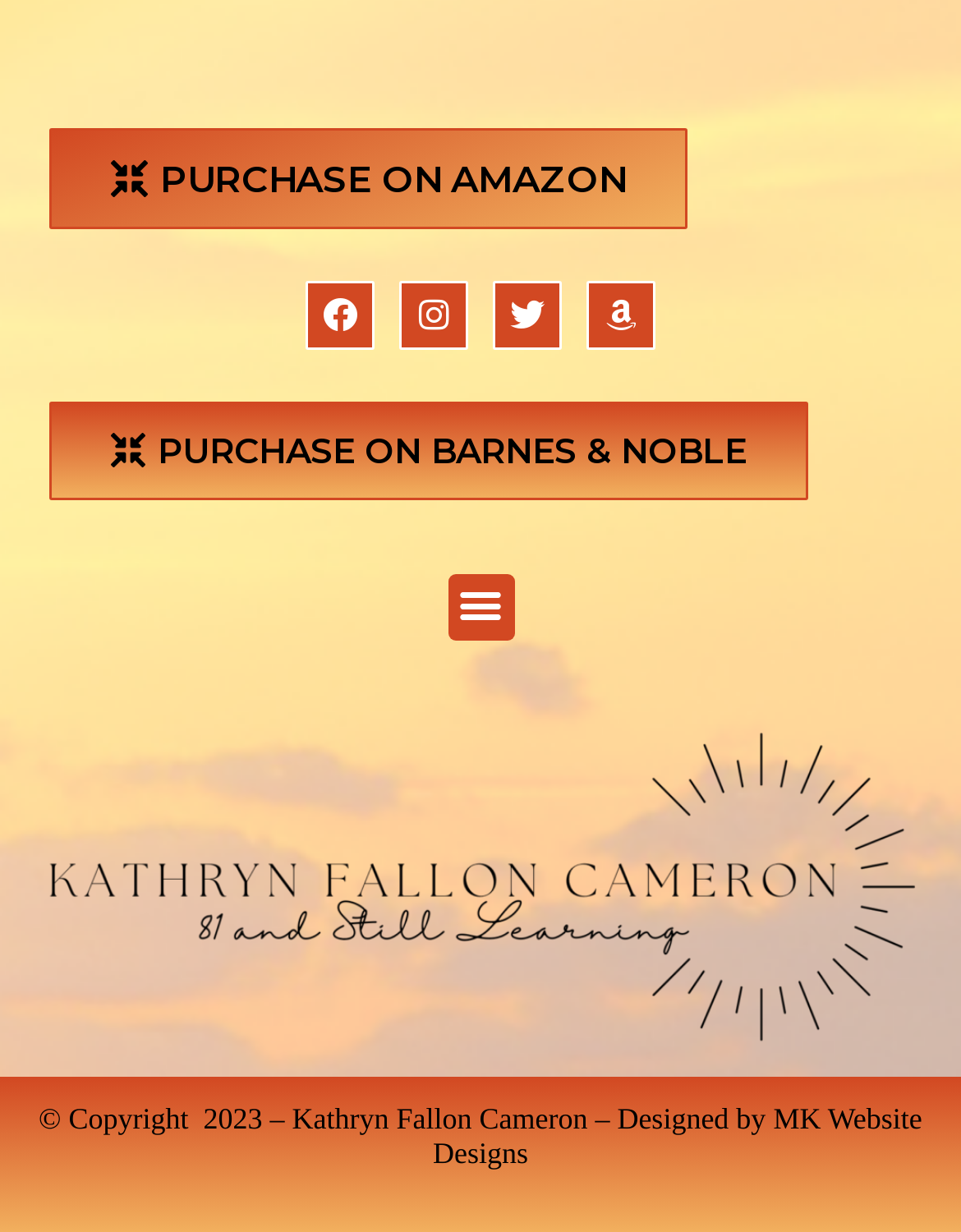Bounding box coordinates should be provided in the format (top-left x, top-left y, bottom-right x, bottom-right y) with all values between 0 and 1. Identify the bounding box for this UI element: Instagram

[0.415, 0.228, 0.487, 0.284]